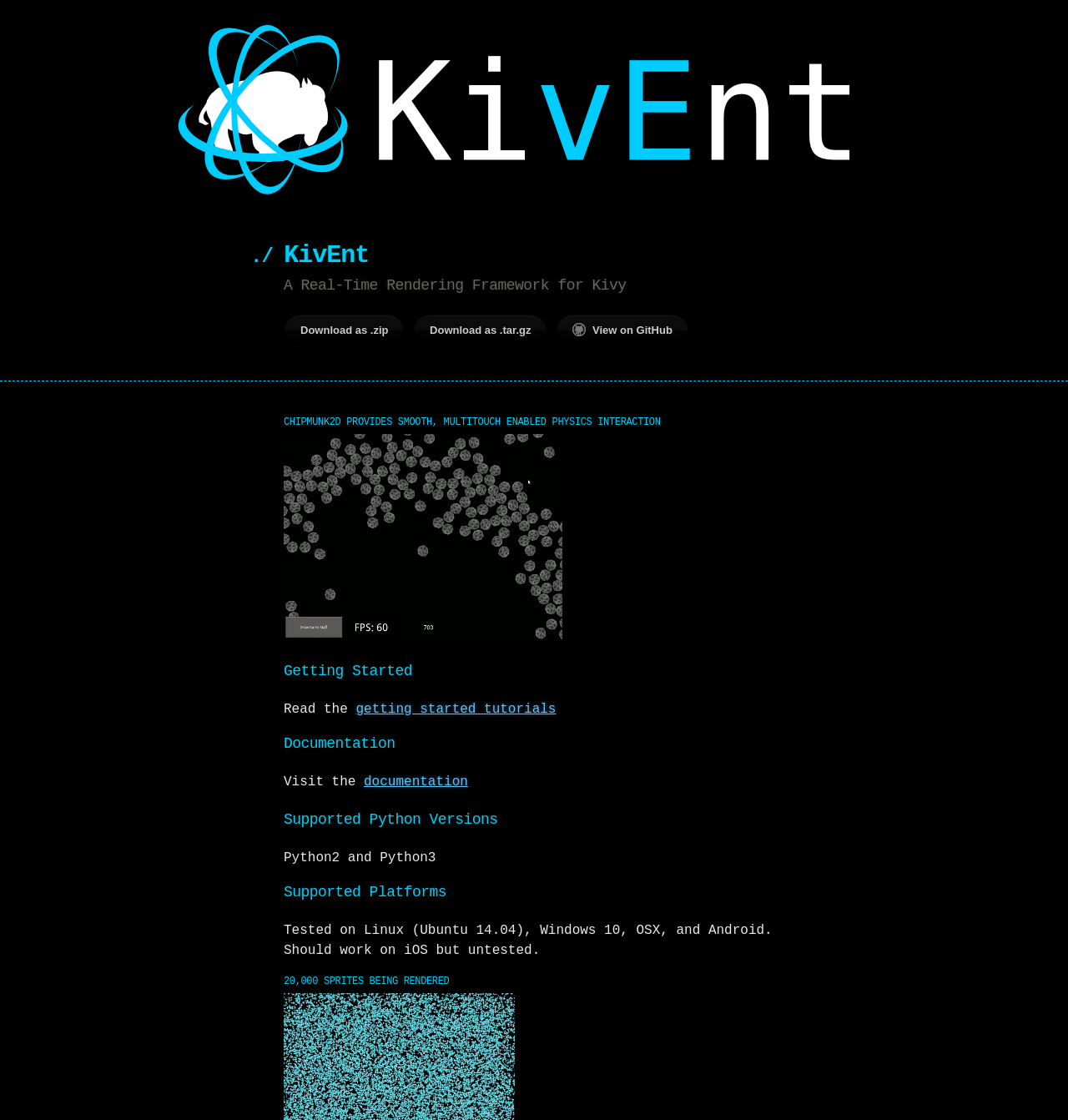Refer to the image and answer the question with as much detail as possible: What is the name of the rendering framework?

The name of the rendering framework can be found in the heading './ KivEnt' which is located at the top of the webpage, indicating that the webpage is about KivEnt, a real-time rendering framework for Kivy.